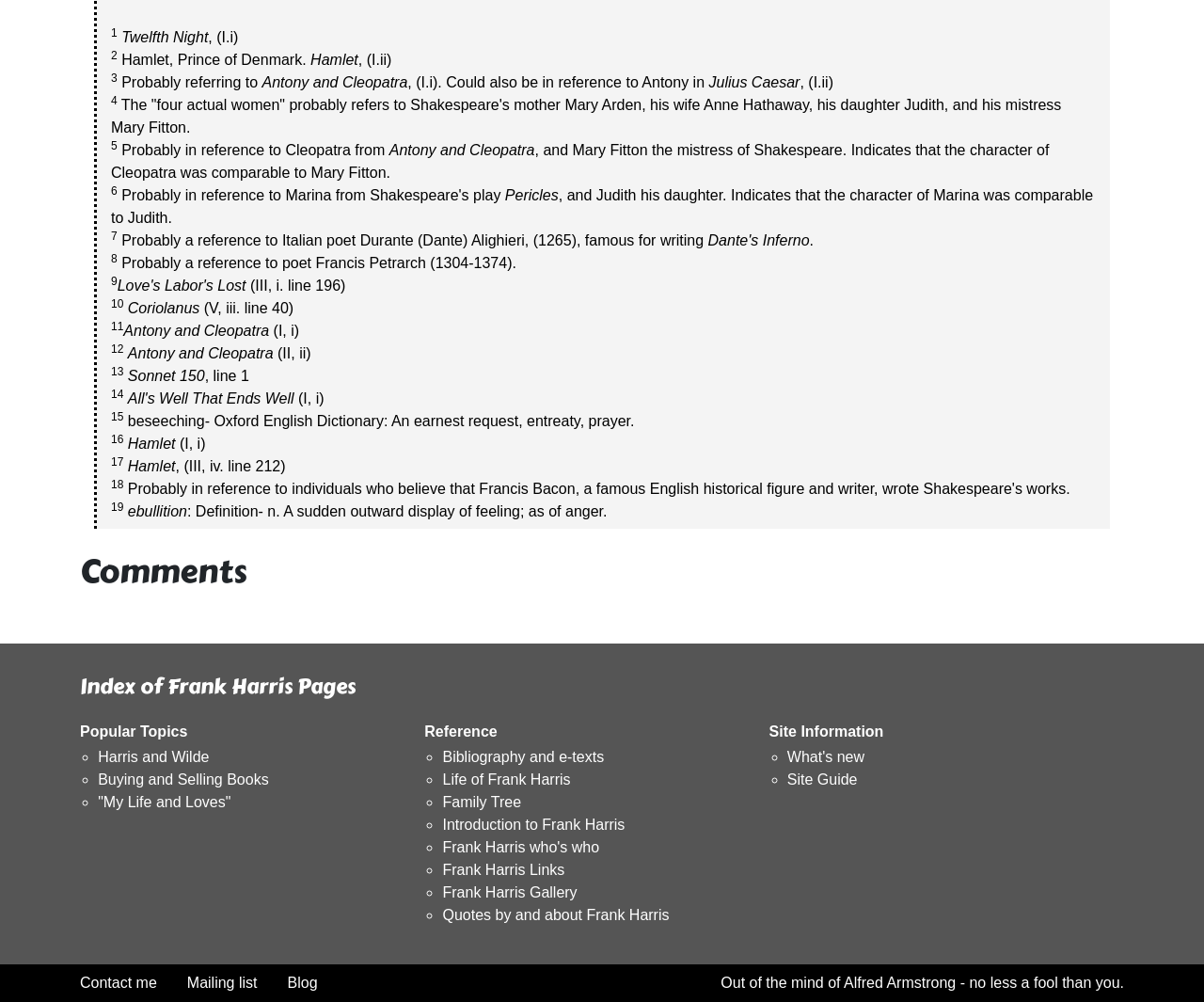Determine the bounding box coordinates of the target area to click to execute the following instruction: "Go to 'Index of Frank Harris Pages'."

[0.066, 0.673, 0.934, 0.699]